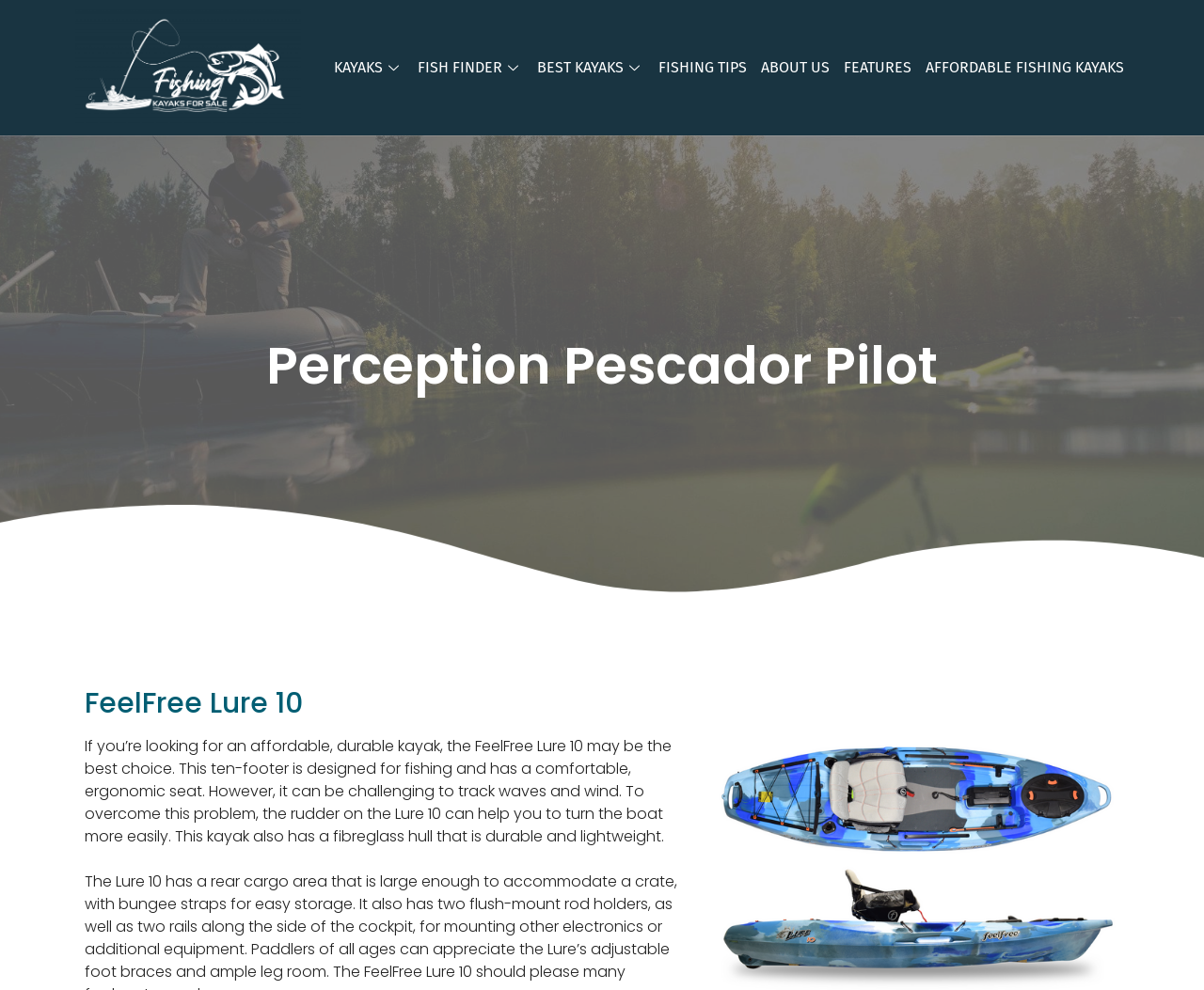Find and specify the bounding box coordinates that correspond to the clickable region for the instruction: "Learn more about FeelFree Lure 10".

[0.07, 0.697, 0.58, 0.724]